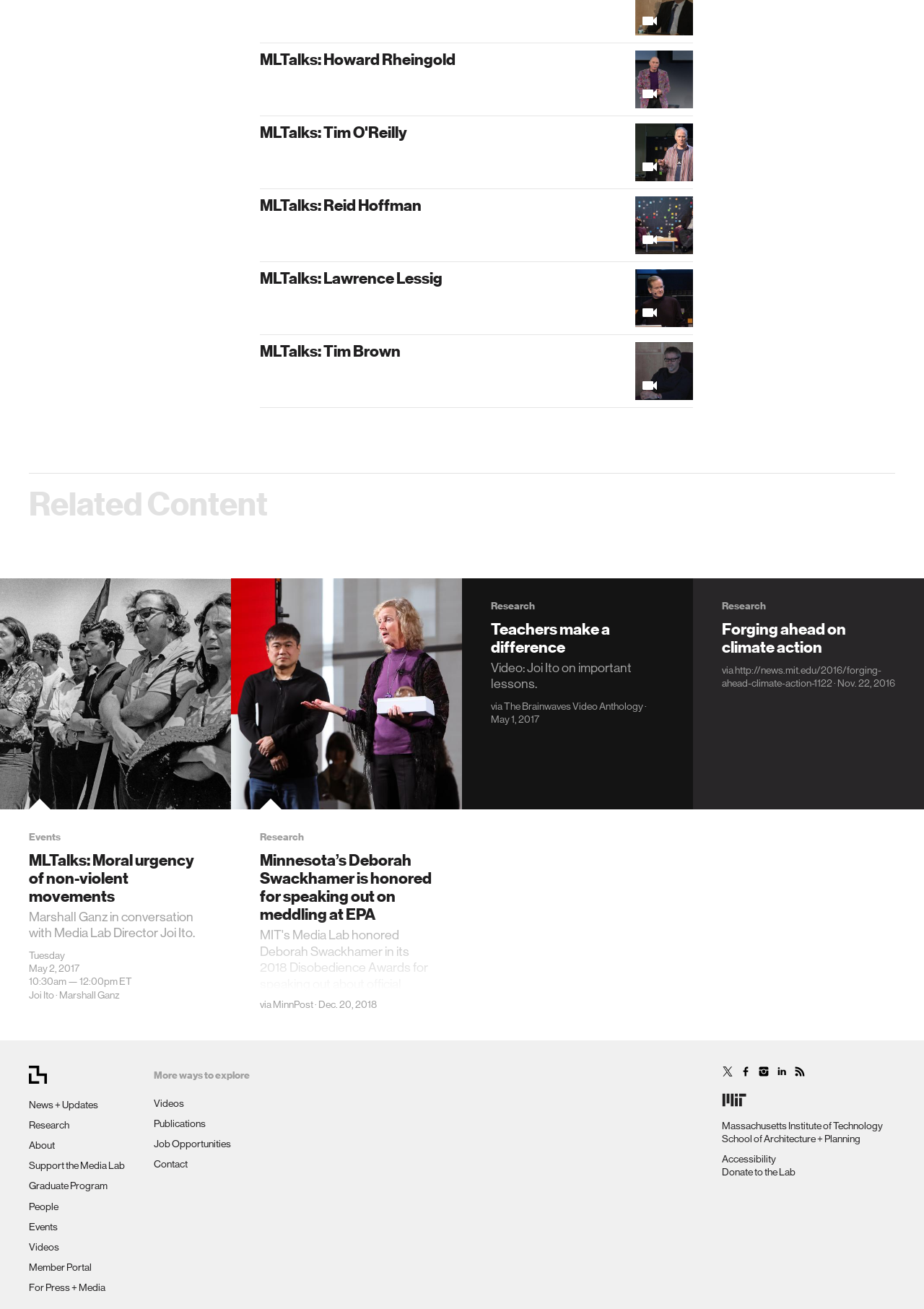Extract the bounding box coordinates for the UI element described as: "MLTalks: Lawrence Lessig".

[0.281, 0.205, 0.75, 0.25]